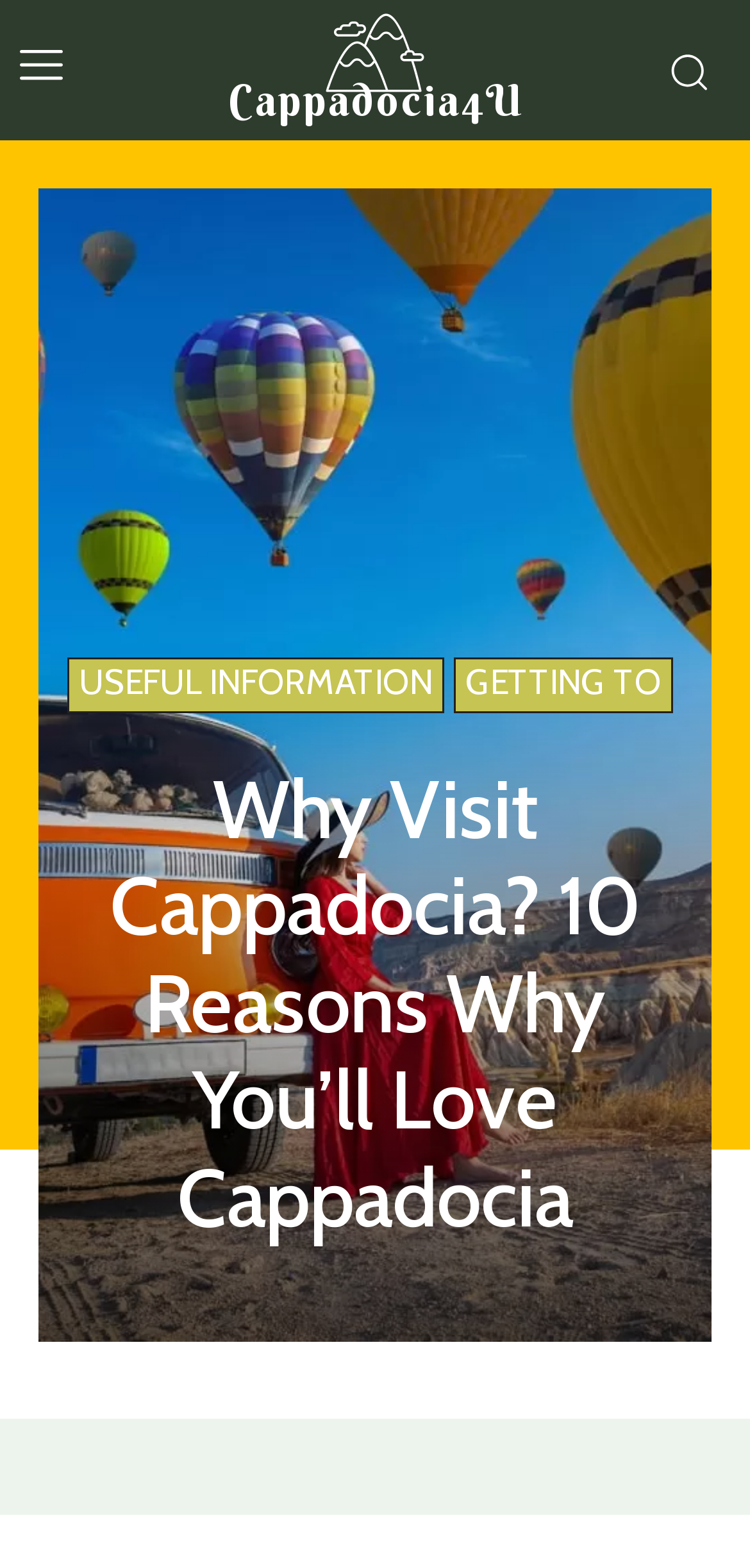Calculate the bounding box coordinates of the UI element given the description: "Getting to".

[0.605, 0.42, 0.897, 0.455]